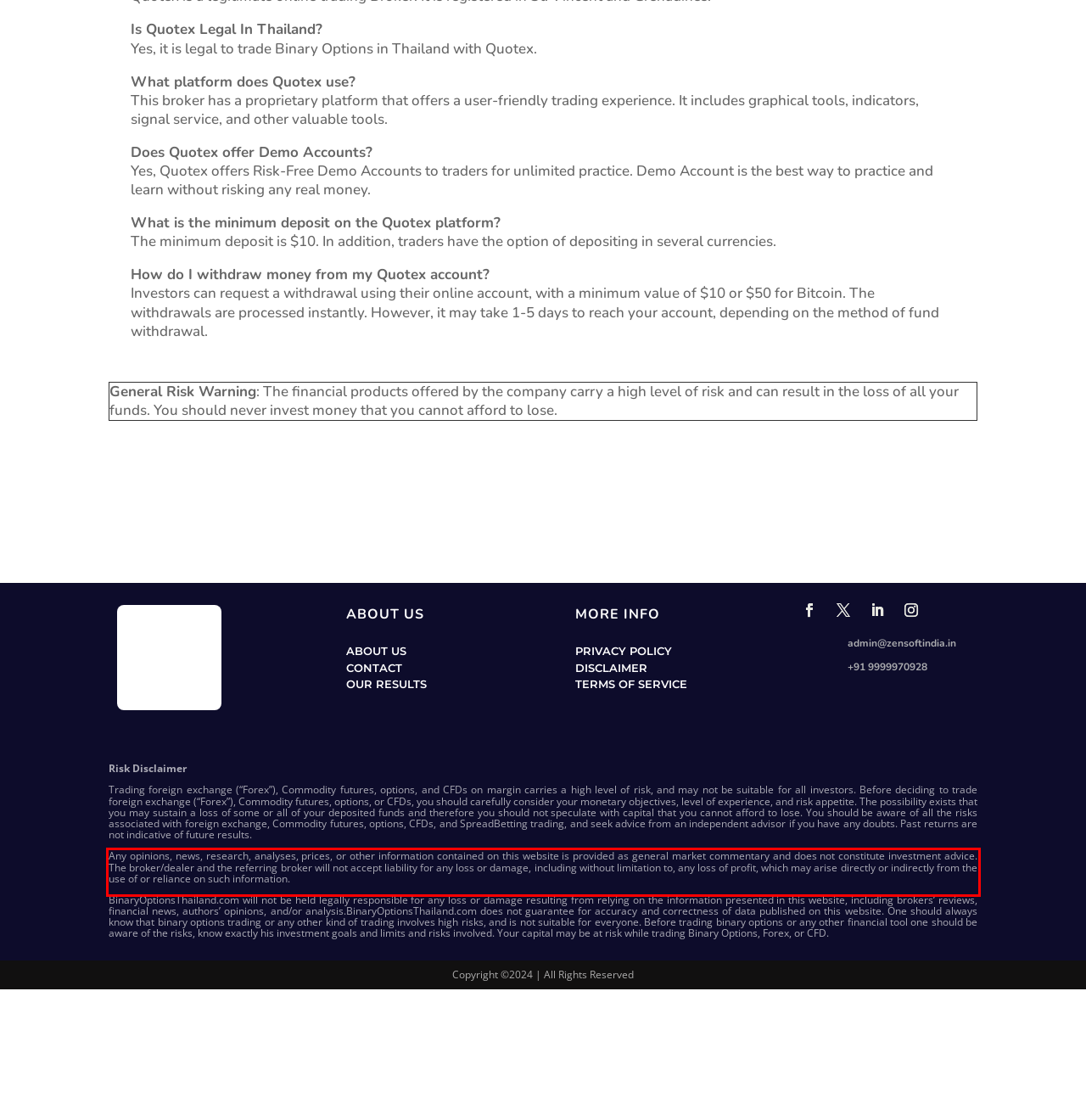Given a screenshot of a webpage containing a red rectangle bounding box, extract and provide the text content found within the red bounding box.

Any opinions, news, research, analyses, prices, or other information contained on this website is provided as general market commentary and does not constitute investment advice. The broker/dealer and the referring broker will not accept liability for any loss or damage, including without limitation to, any loss of profit, which may arise directly or indirectly from the use of or reliance on such information.